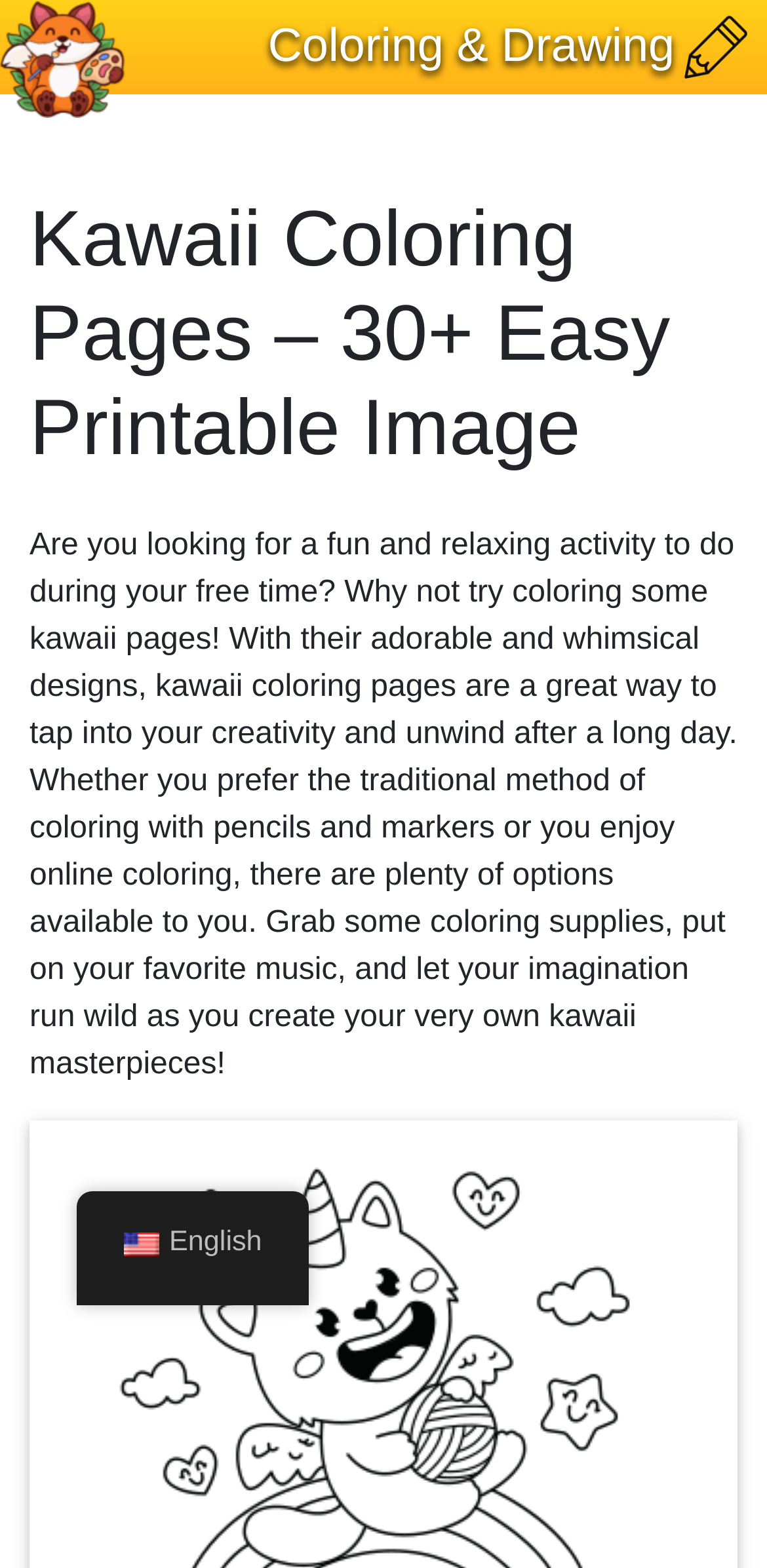Craft a detailed narrative of the webpage's structure and content.

This webpage is about kawaii coloring pages for kids of all ages. At the top left corner, there is a logo featuring a cute fox holding a coloring palette. Next to the logo, on the top right corner, there is a button with a drawing icon. 

Below the logo and button, there is a heading that reads "Kawaii Coloring Pages – 30+ Easy Printable Image". Underneath the heading, there is a paragraph of text that explains the benefits of coloring kawaii pages, such as relaxing and tapping into one's creativity. 

On the right side of the paragraph, there are three links: "Download to your pc", "Print this coloring page", and "Color the image online", which allow users to access the coloring pages in different ways. 

At the bottom of the page, there is a link to switch the language to English, accompanied by a small flag icon.